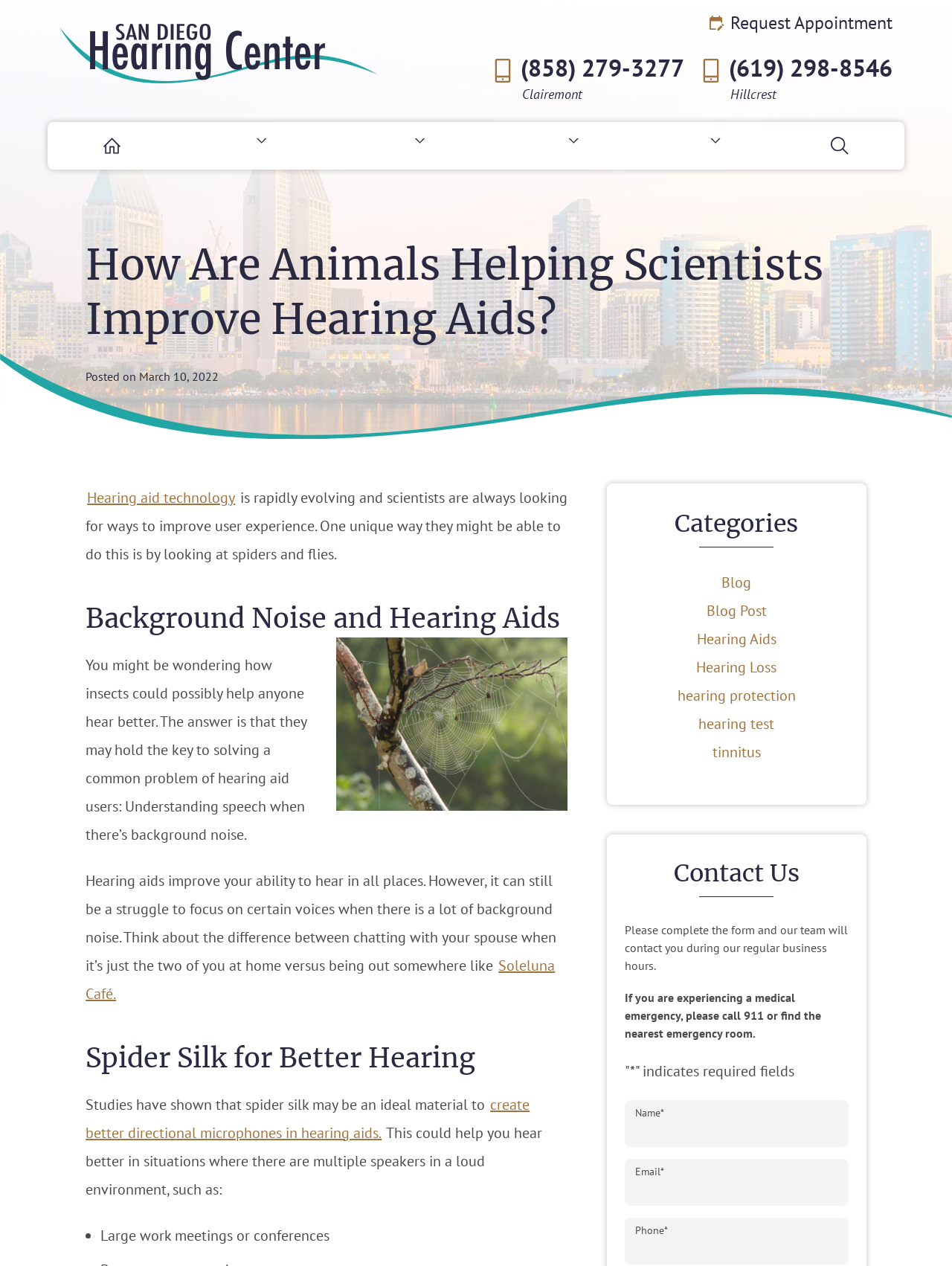What is the potential application of spider silk in hearing aids?
Refer to the image and give a detailed answer to the query.

According to the article, spider silk may be an ideal material to create better directional microphones in hearing aids, which could help improve hearing in situations with background noise.